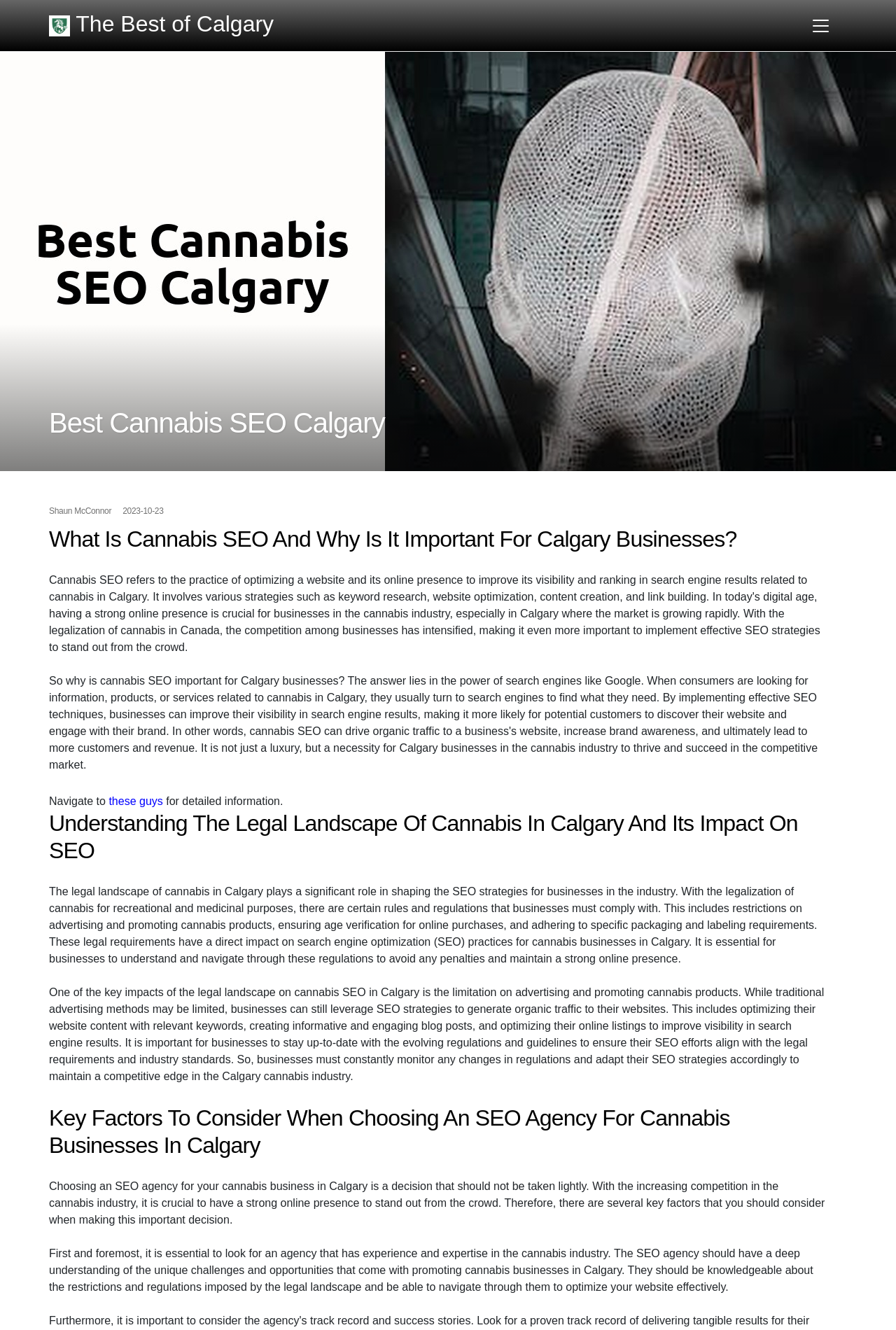Based on the image, provide a detailed response to the question:
What is the author's name?

The author's name is mentioned in the webpage as 'Shaun McConnor' which is located below the main heading 'Best Cannabis SEO Calgary'.